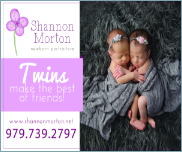What is provided in the lower section of the image?
Based on the image, give a concise answer in the form of a single word or short phrase.

Contact information